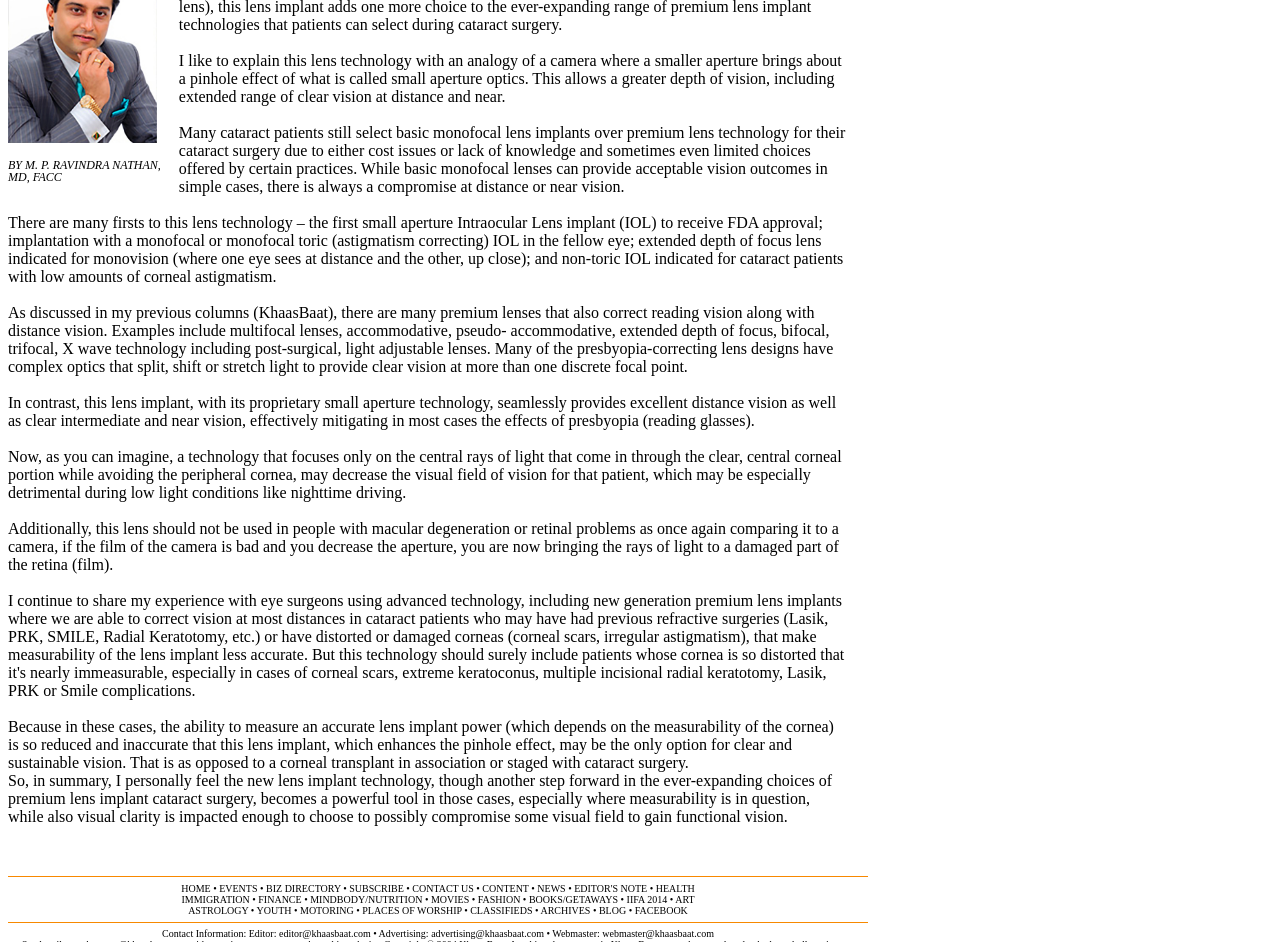Determine the bounding box coordinates for the area that needs to be clicked to fulfill this task: "Visit the BIZ DIRECTORY". The coordinates must be given as four float numbers between 0 and 1, i.e., [left, top, right, bottom].

[0.208, 0.937, 0.266, 0.949]